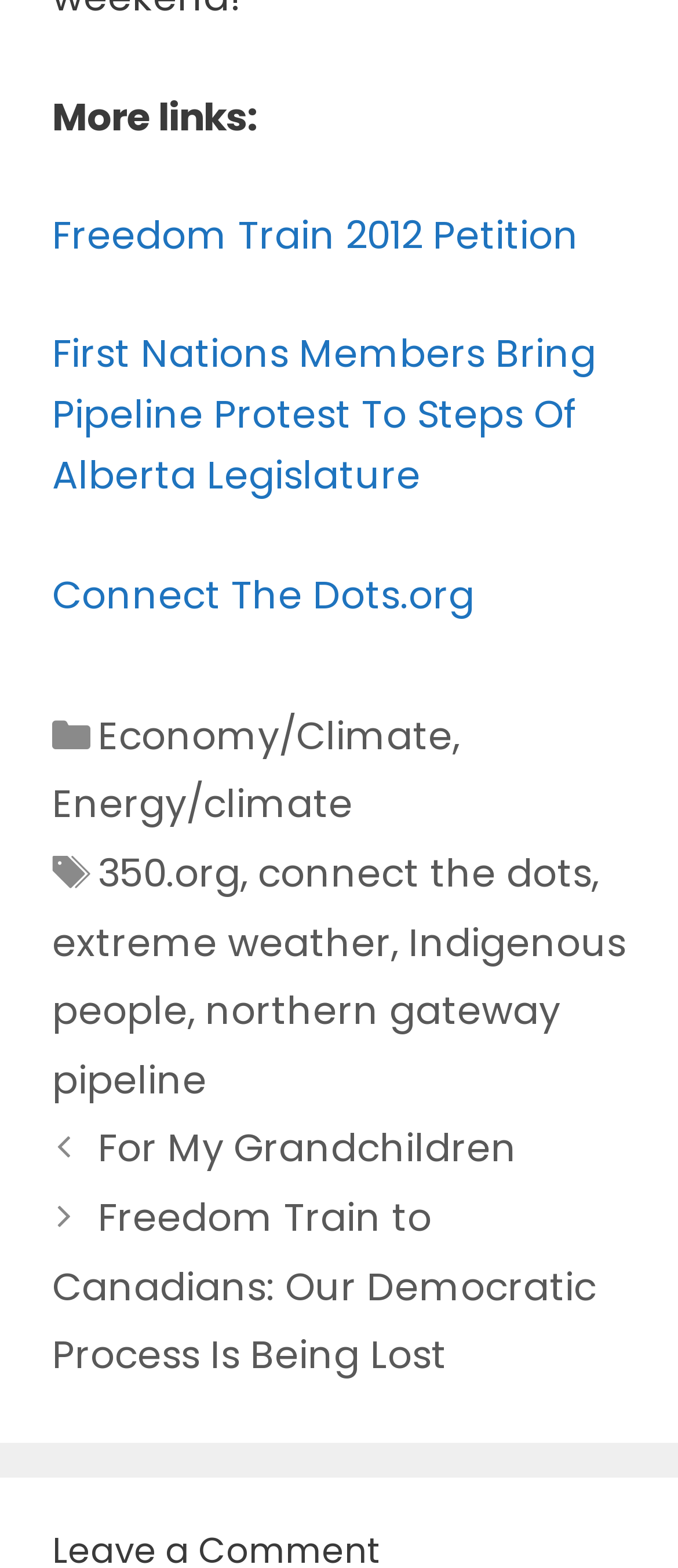Find the bounding box coordinates of the clickable element required to execute the following instruction: "Read the article about 'First Nations Members Bring Pipeline Protest To Steps Of Alberta Legislature'". Provide the coordinates as four float numbers between 0 and 1, i.e., [left, top, right, bottom].

[0.077, 0.208, 0.879, 0.321]